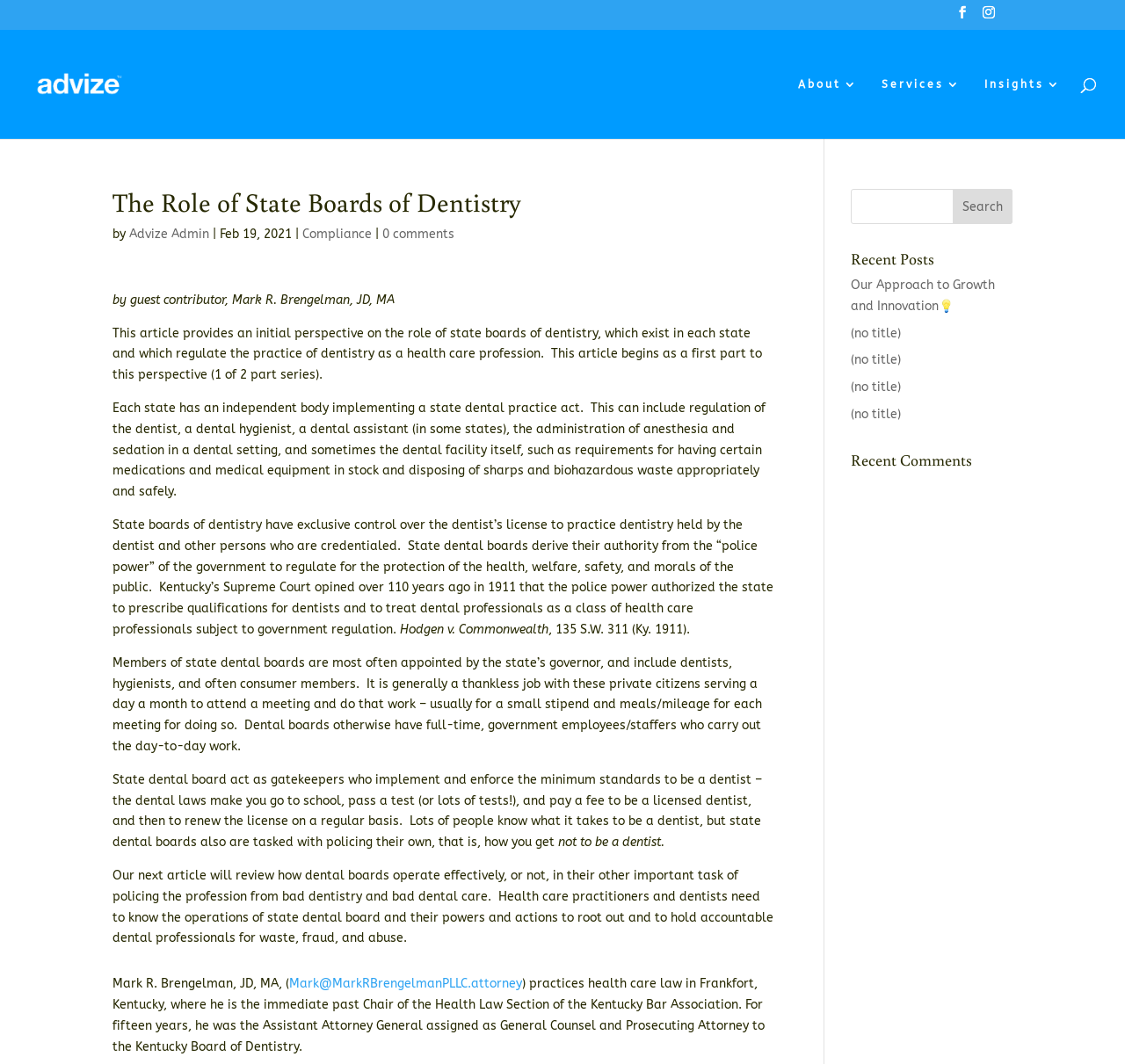Respond with a single word or phrase:
What is the date of the article?

Feb 19, 2021